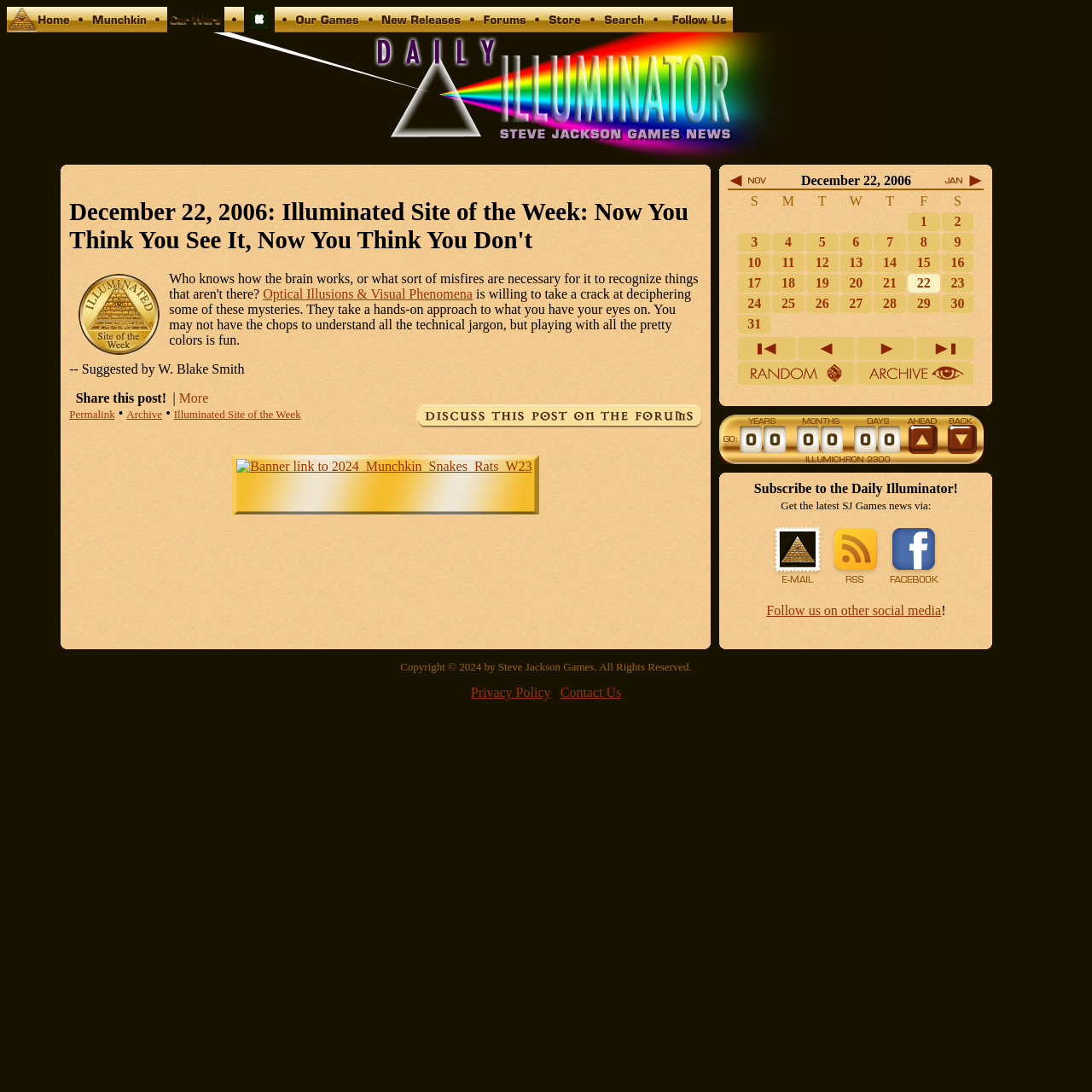How many columns are there in the calendar table? Using the information from the screenshot, answer with a single word or phrase.

7